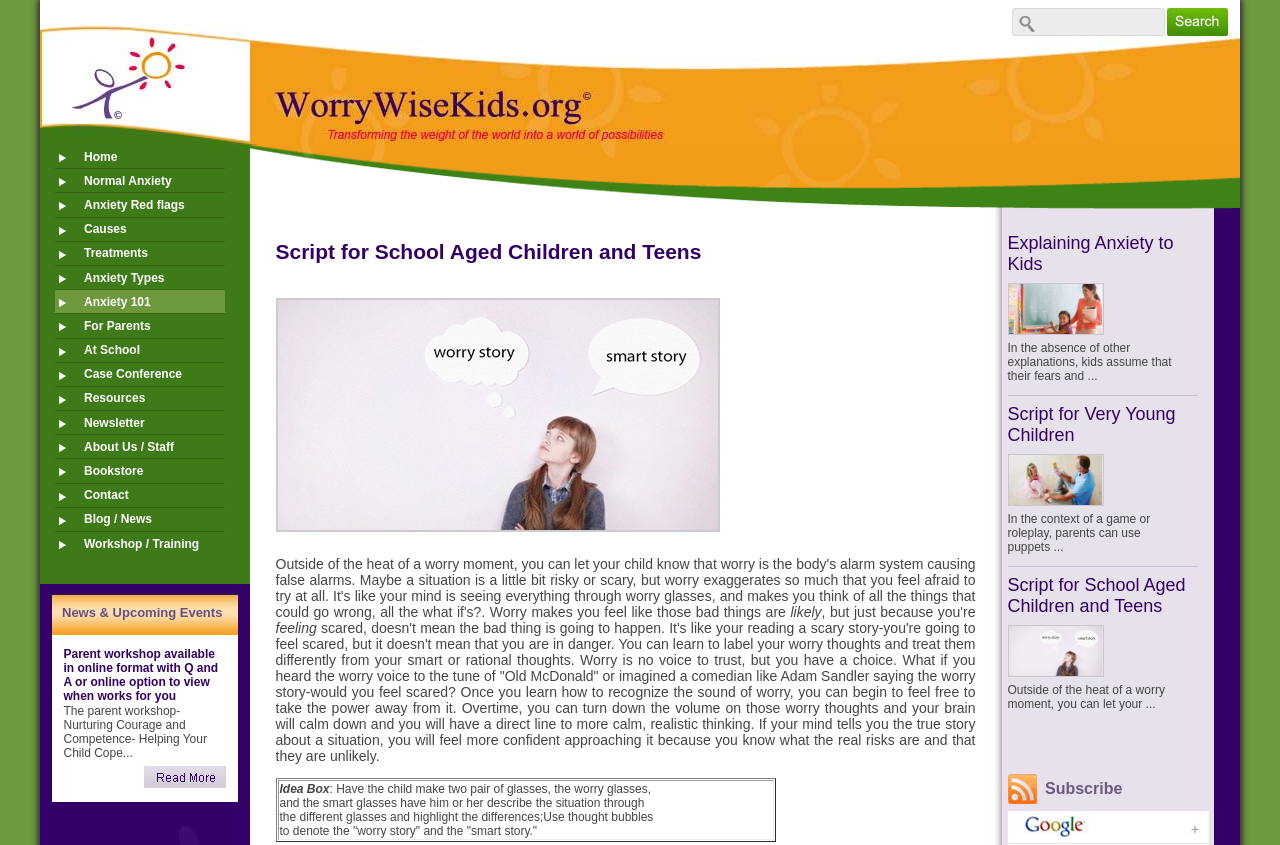Articulate a detailed summary of the webpage's content and design.

The webpage is about WorryWiseKids.org, a website focused on anxiety in school-aged children and teens. At the top, there is a layout table with a text box and a button. Below this, there are three images, one of which is a link. 

On the left side of the page, there is a vertical list of 17 links, including "Home", "Normal Anxiety", "Anxiety Red flags", "Causes", "Treatments", and others. These links are stacked on top of each other, with the first link "Home" at the top and the last link "Workshop / Training" at the bottom.

To the right of the links, there is a heading "Script for School Aged Children and Teens" followed by a block of text that explains how to help children cope with anxiety. The text is divided into three sections, with the first section explaining that feeling scared doesn't mean the bad thing is going to happen. The second section provides an example of how to recognize and label worry thoughts, and the third section explains how to take power away from worry thoughts.

Below this text, there is a layout table with a single row and cell containing a text "Idea Box" with suggestions for activities to help children understand anxiety.

Further down the page, there are four sections, each with a link, an image, and a block of text. The links are "Explaining Anxiety to Kids", "Script for Very Young Children", "Script for School Aged Children and Teens", and no text. The images are not described. The text sections provide explanations and suggestions for parents to help their children understand and cope with anxiety.

At the bottom of the page, there is a section with a heading "News & Upcoming Events" followed by two blocks of text, one of which is a link to "read more". There is also a link to "Subscribe" with a Google image next to it.